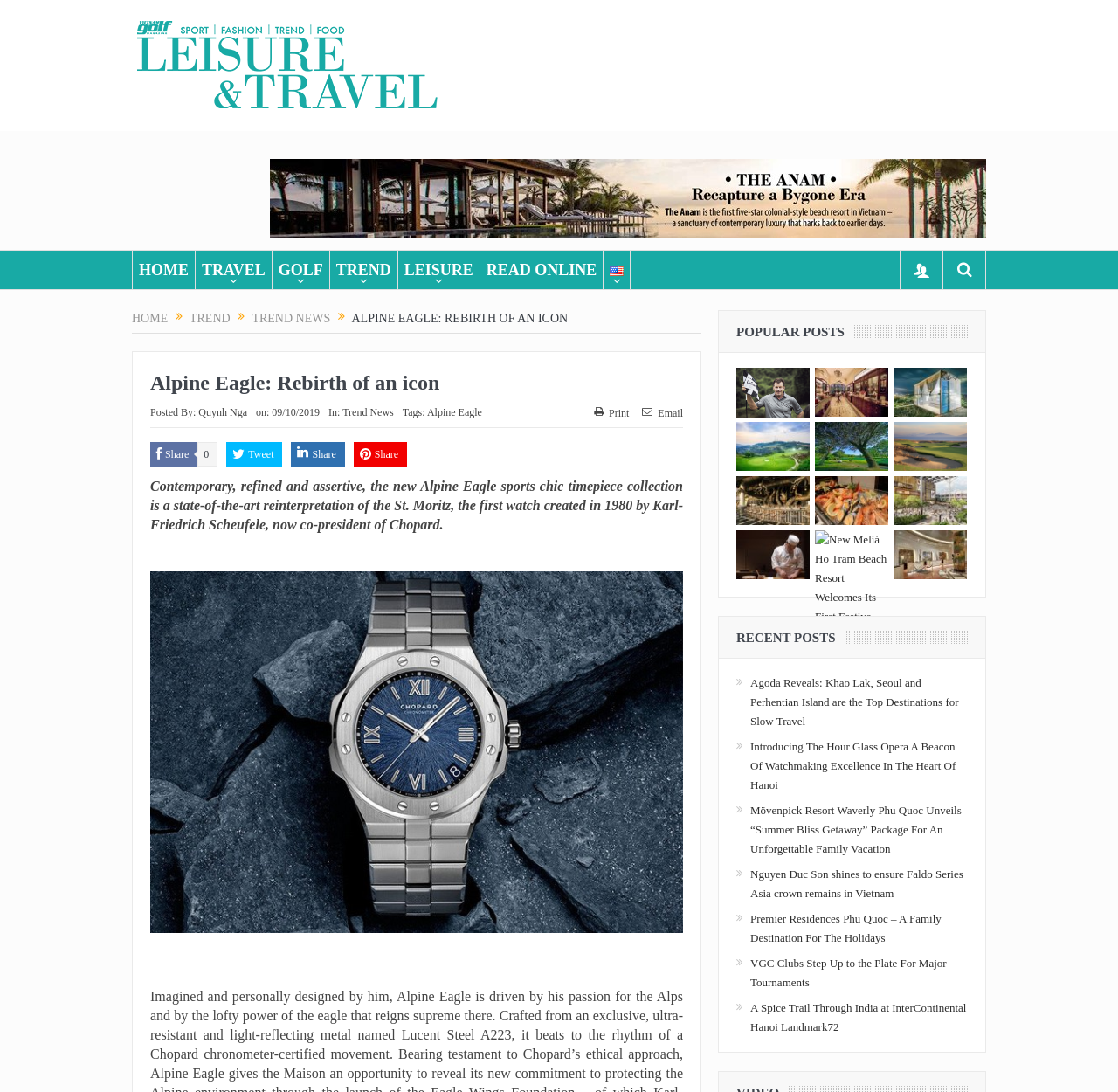Use a single word or phrase to respond to the question:
What is the name of the watch collection?

Alpine Eagle